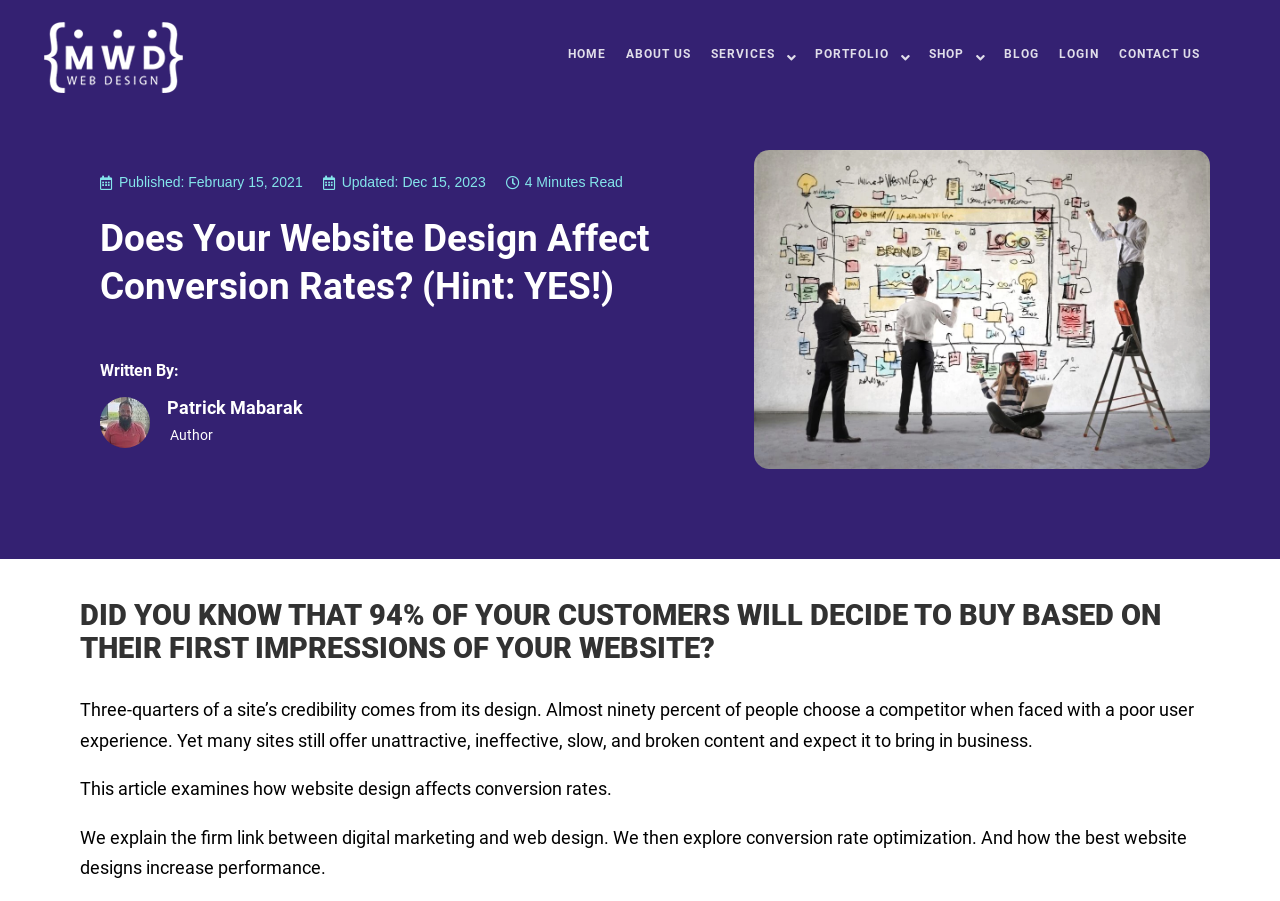Given the element description: "parent_node: by title="Share on Reddit"", predict the bounding box coordinates of this UI element. The coordinates must be four float numbers between 0 and 1, given as [left, top, right, bottom].

None